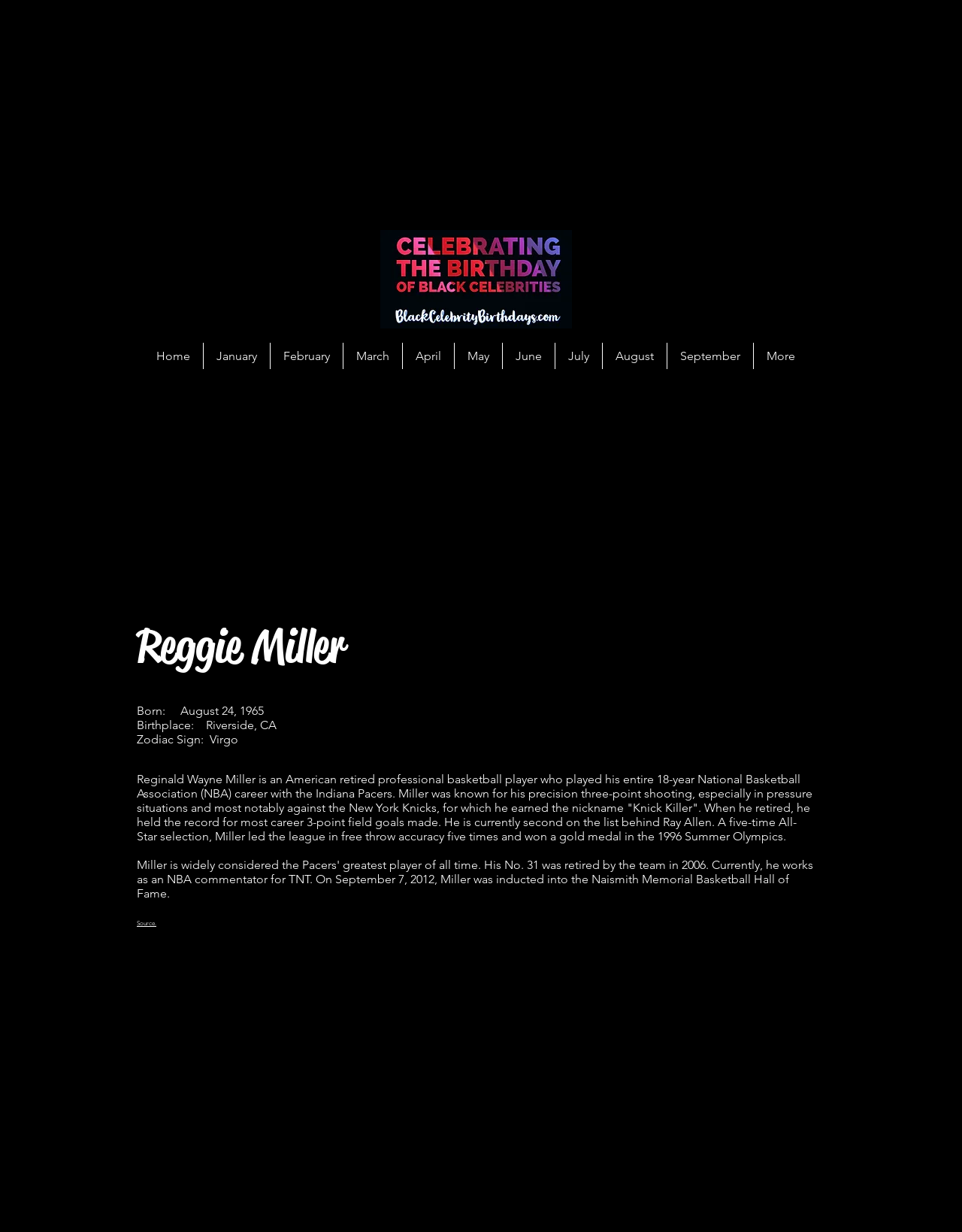Show me the bounding box coordinates of the clickable region to achieve the task as per the instruction: "Check the source of the information".

[0.142, 0.743, 0.162, 0.753]